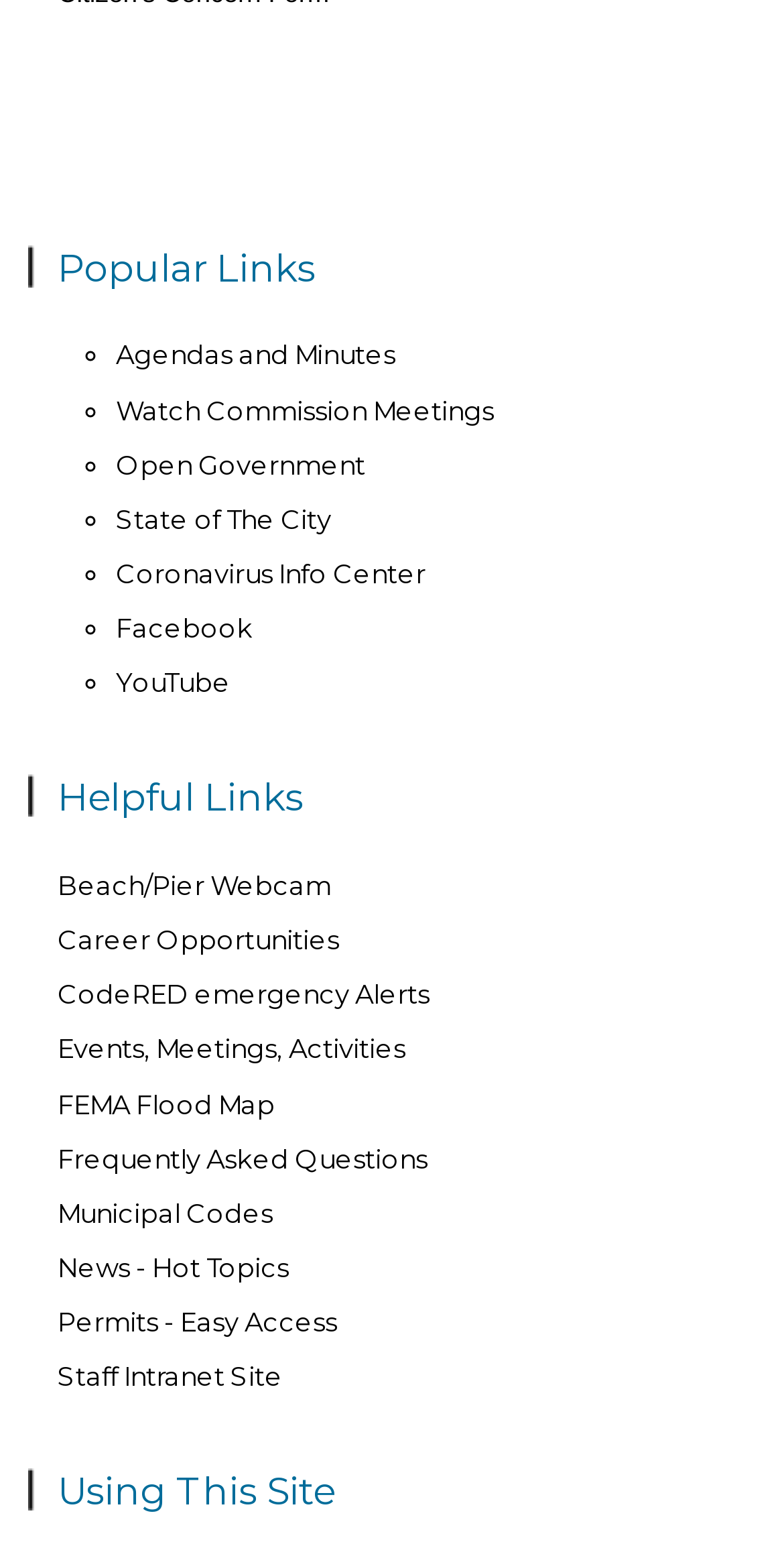Provide the bounding box coordinates of the section that needs to be clicked to accomplish the following instruction: "Check Beach/Pier Webcam."

[0.074, 0.563, 0.423, 0.584]